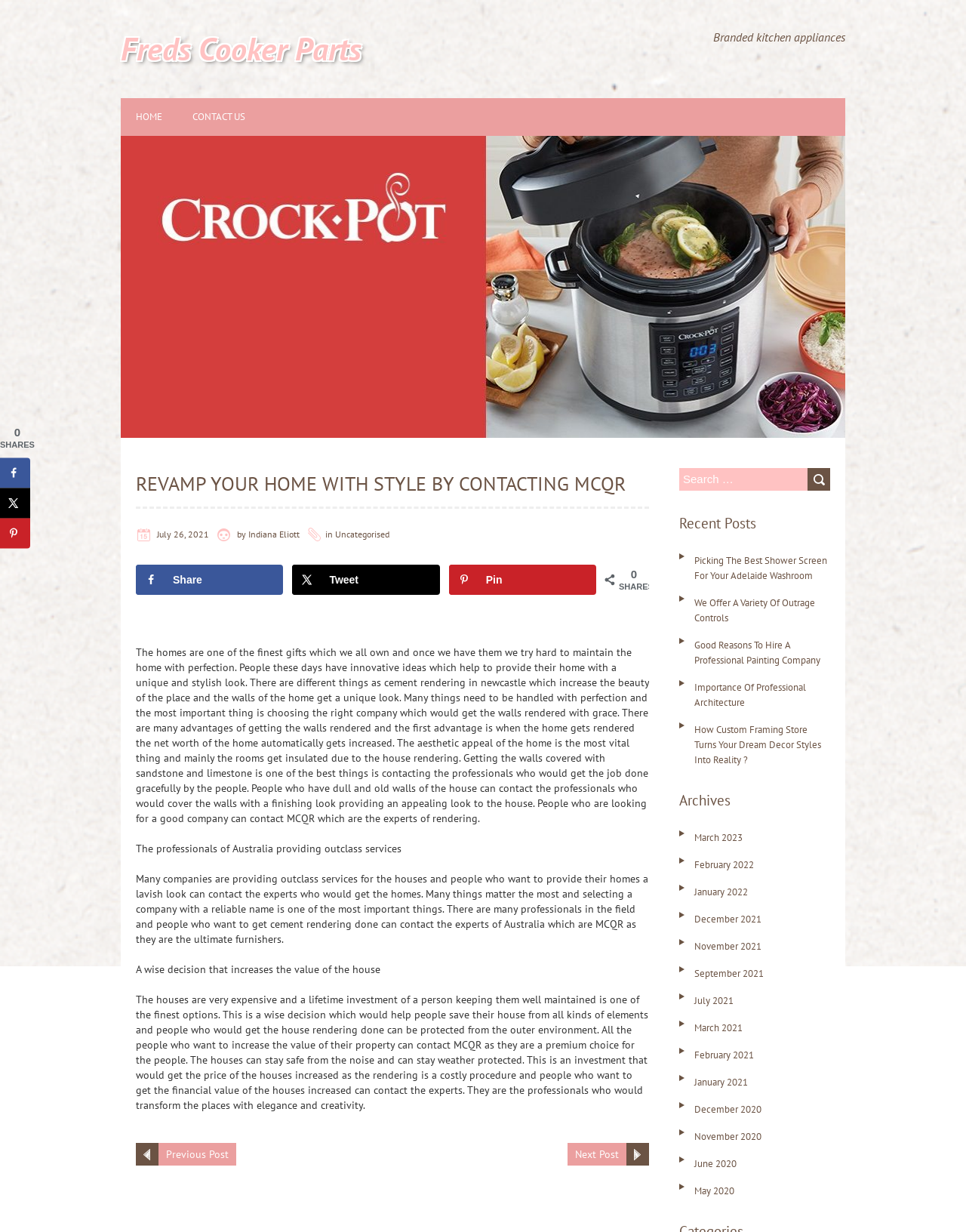Please find and report the bounding box coordinates of the element to click in order to perform the following action: "Share on Facebook". The coordinates should be expressed as four float numbers between 0 and 1, in the format [left, top, right, bottom].

[0.141, 0.458, 0.293, 0.483]